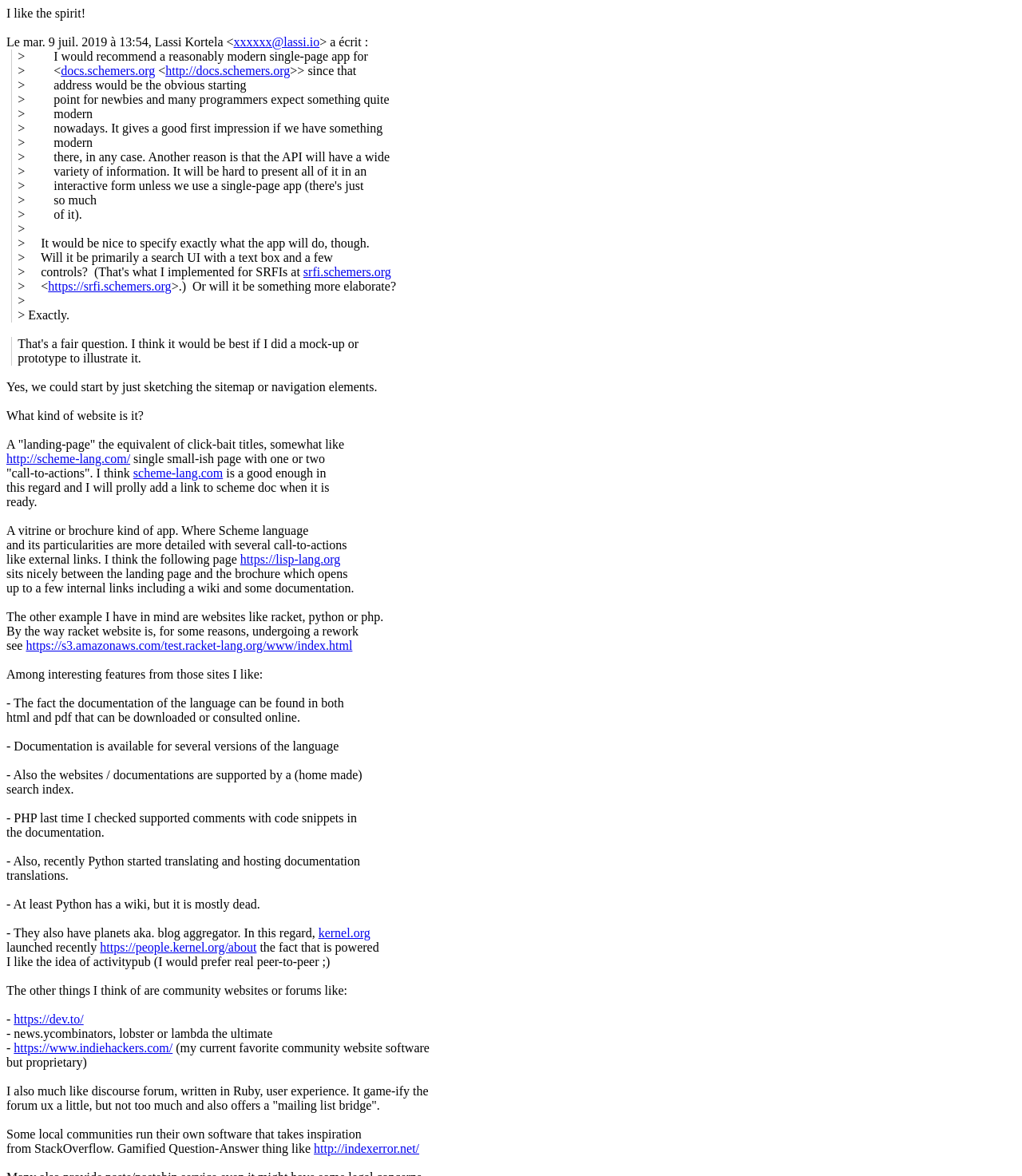Pinpoint the bounding box coordinates of the area that must be clicked to complete this instruction: "visit The Artifice website".

None